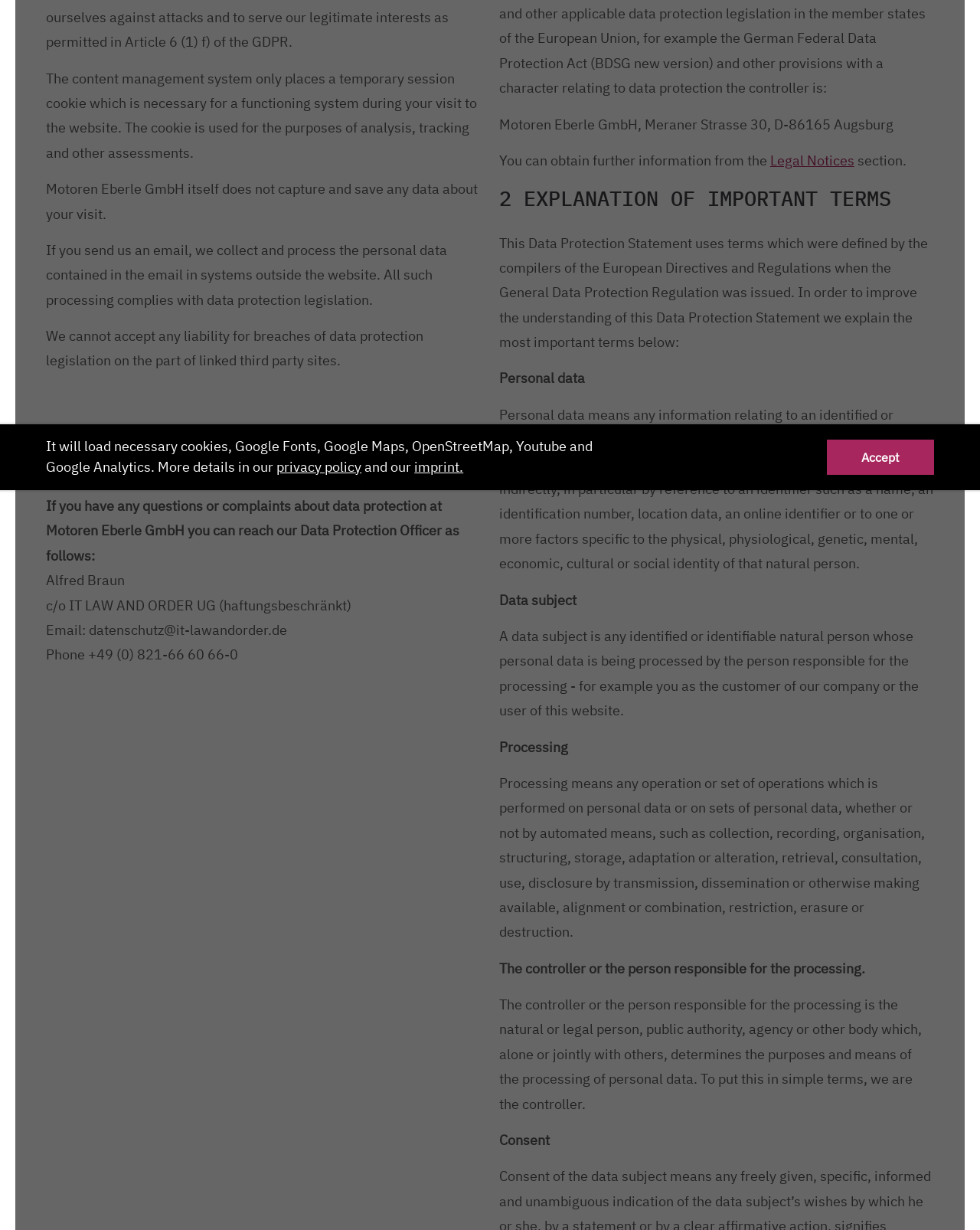Provide the bounding box coordinates of the UI element that matches the description: "imprint.".

[0.423, 0.372, 0.473, 0.386]